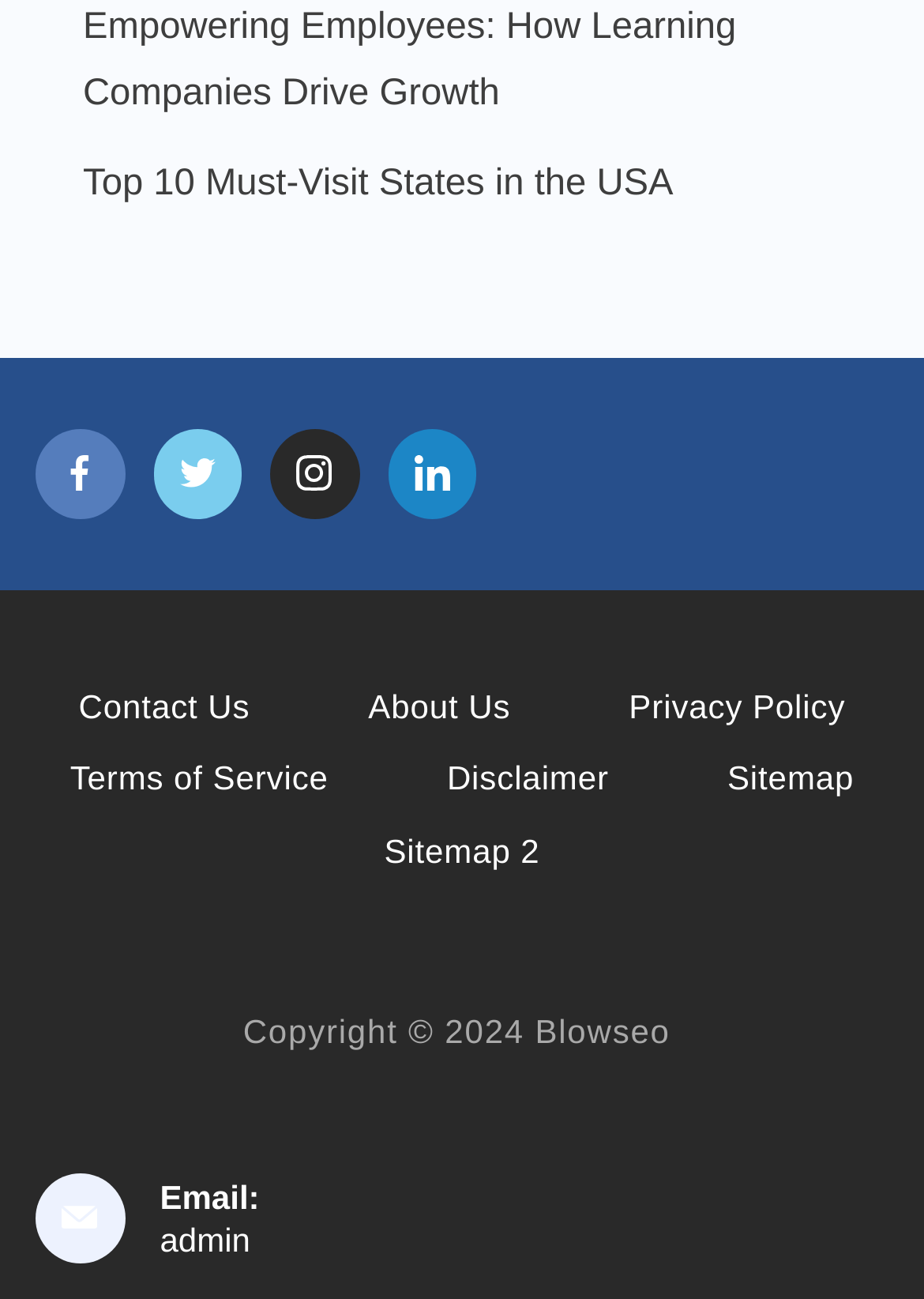How many links are in the footer section?
Please provide a single word or phrase based on the screenshot.

9